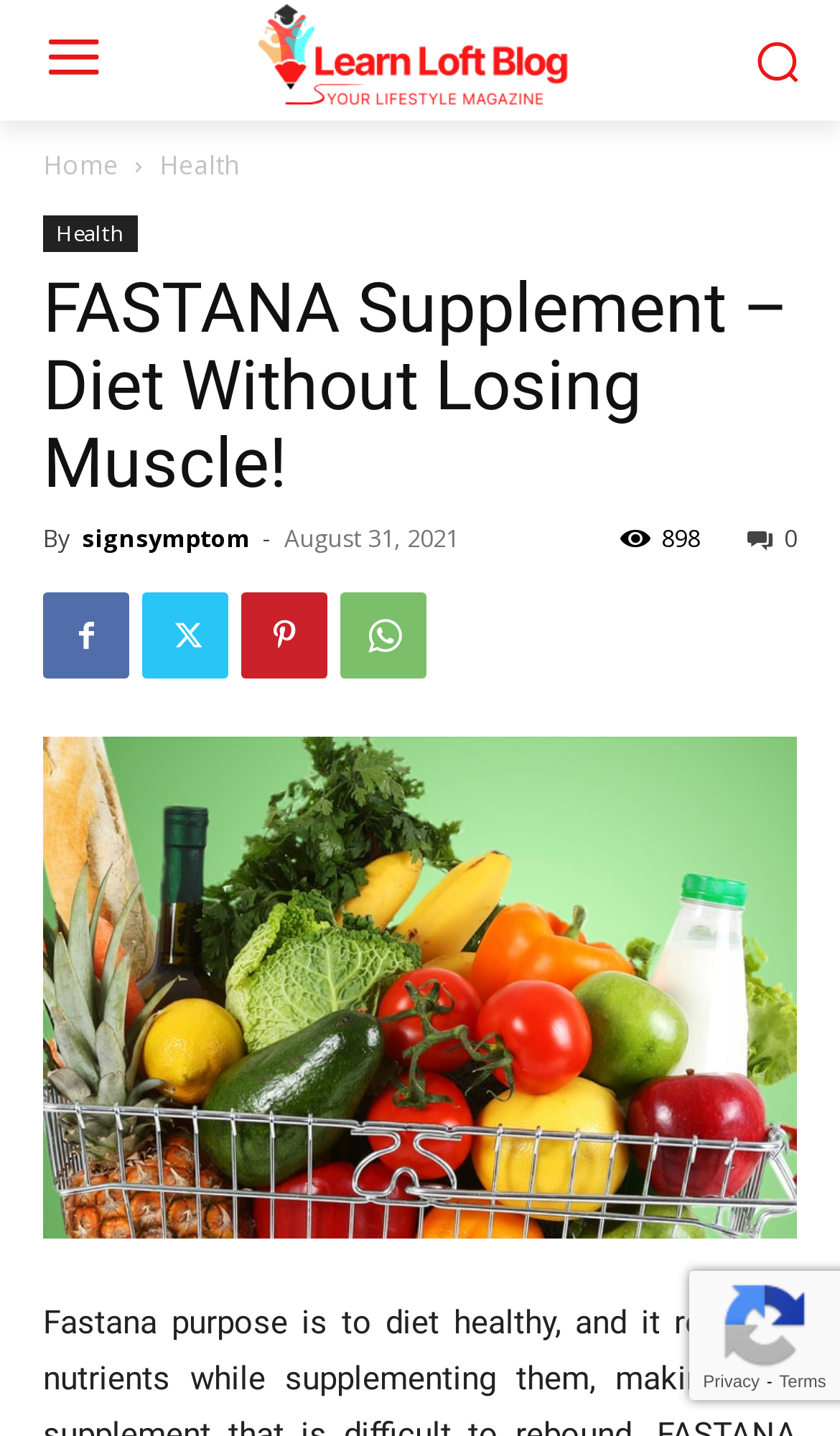Determine the main headline from the webpage and extract its text.

FASTANA Supplement – Diet Without Losing Muscle!